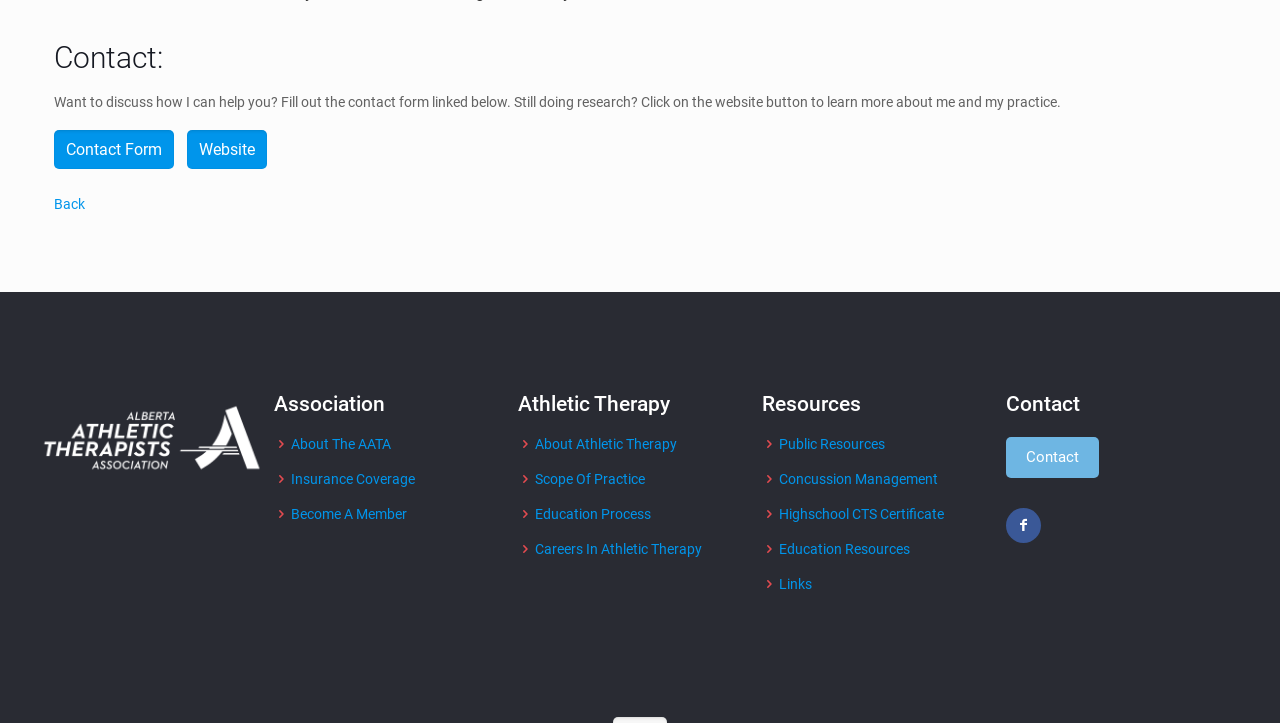Please determine the bounding box coordinates of the section I need to click to accomplish this instruction: "Click Contact Form".

[0.042, 0.18, 0.136, 0.234]